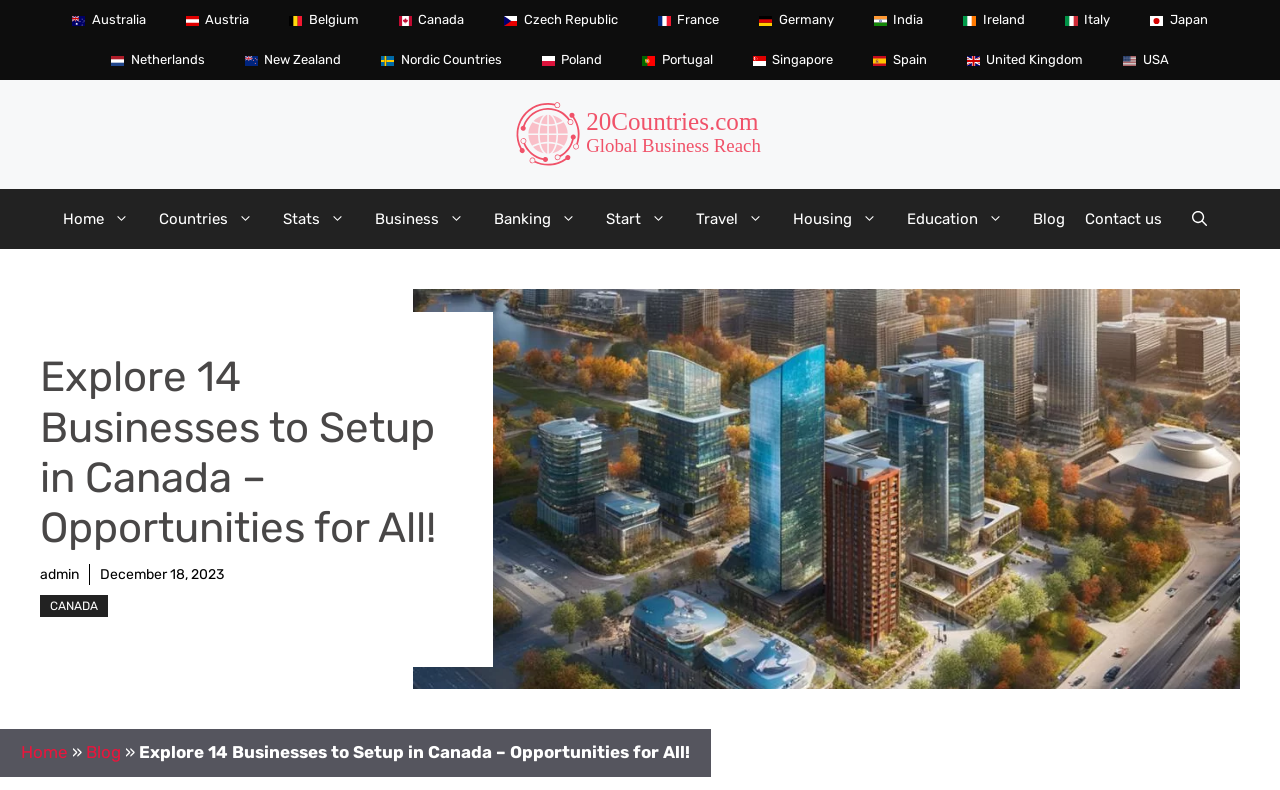What countries are listed in the top navigation bar?
Please answer using one word or phrase, based on the screenshot.

Multiple countries